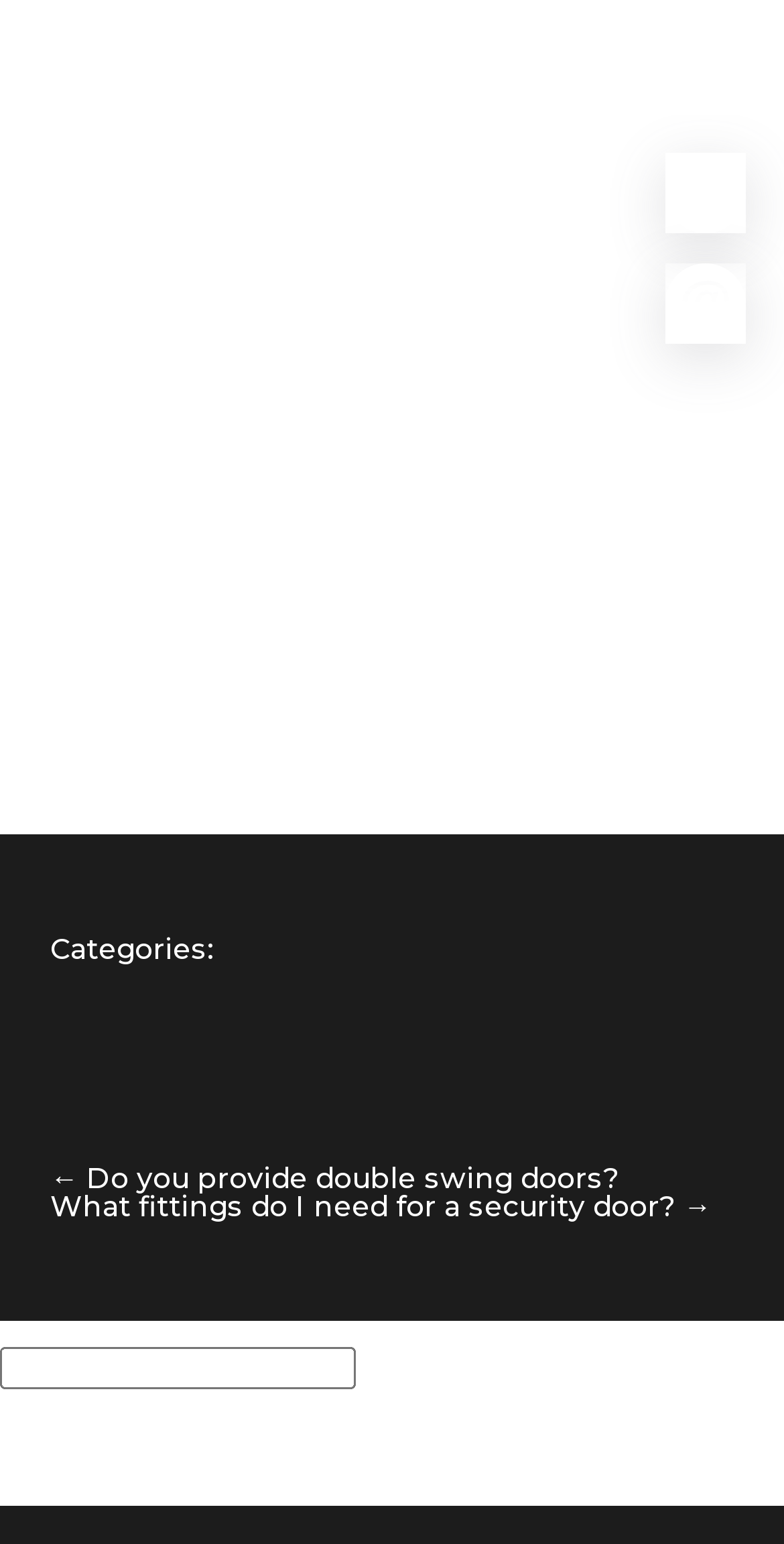From the webpage screenshot, identify the region described by contact our installation team. Provide the bounding box coordinates as (top-left x, top-left y, bottom-right x, bottom-right y), with each value being a floating point number between 0 and 1.

[0.0, 0.474, 0.992, 0.521]